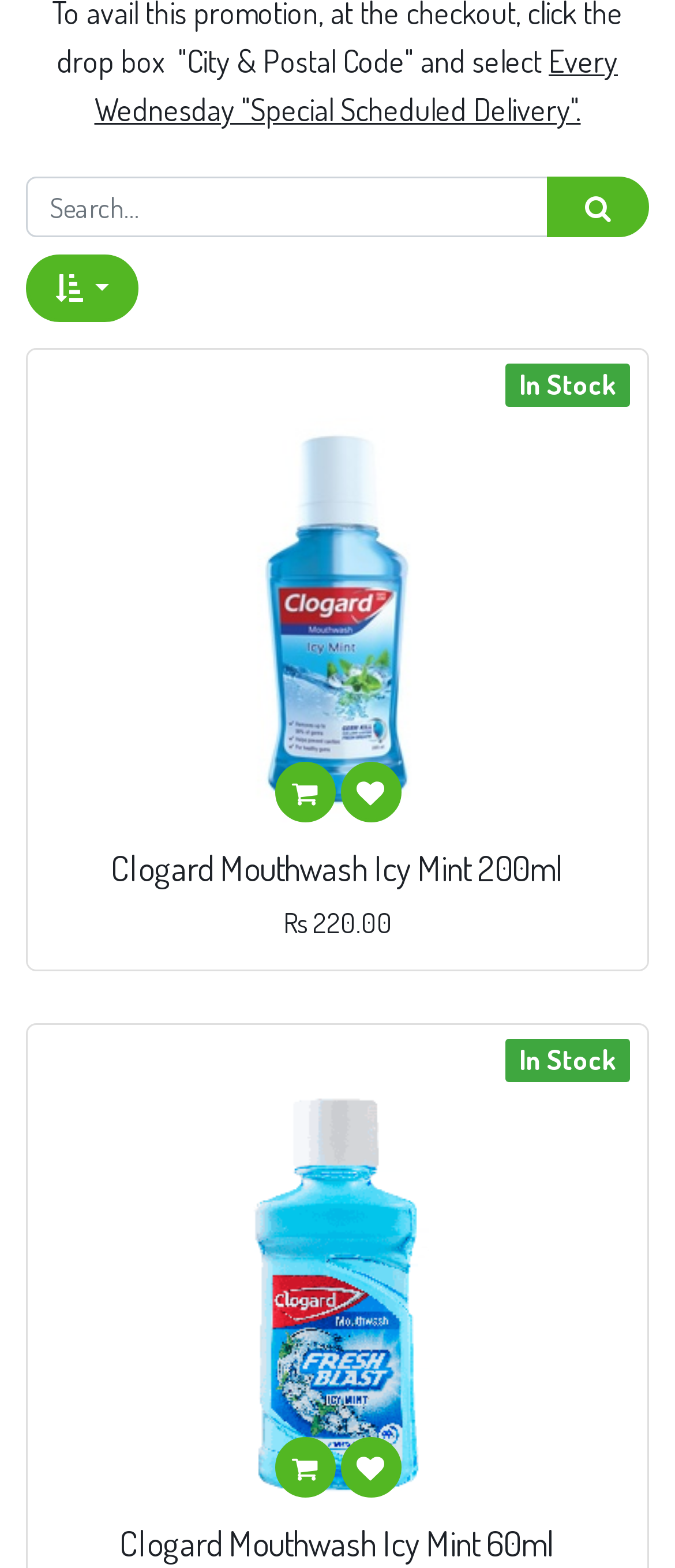Could you indicate the bounding box coordinates of the region to click in order to complete this instruction: "Add Clogard Mouthwash Icy Mint 200ml to wishlist".

[0.504, 0.486, 0.594, 0.525]